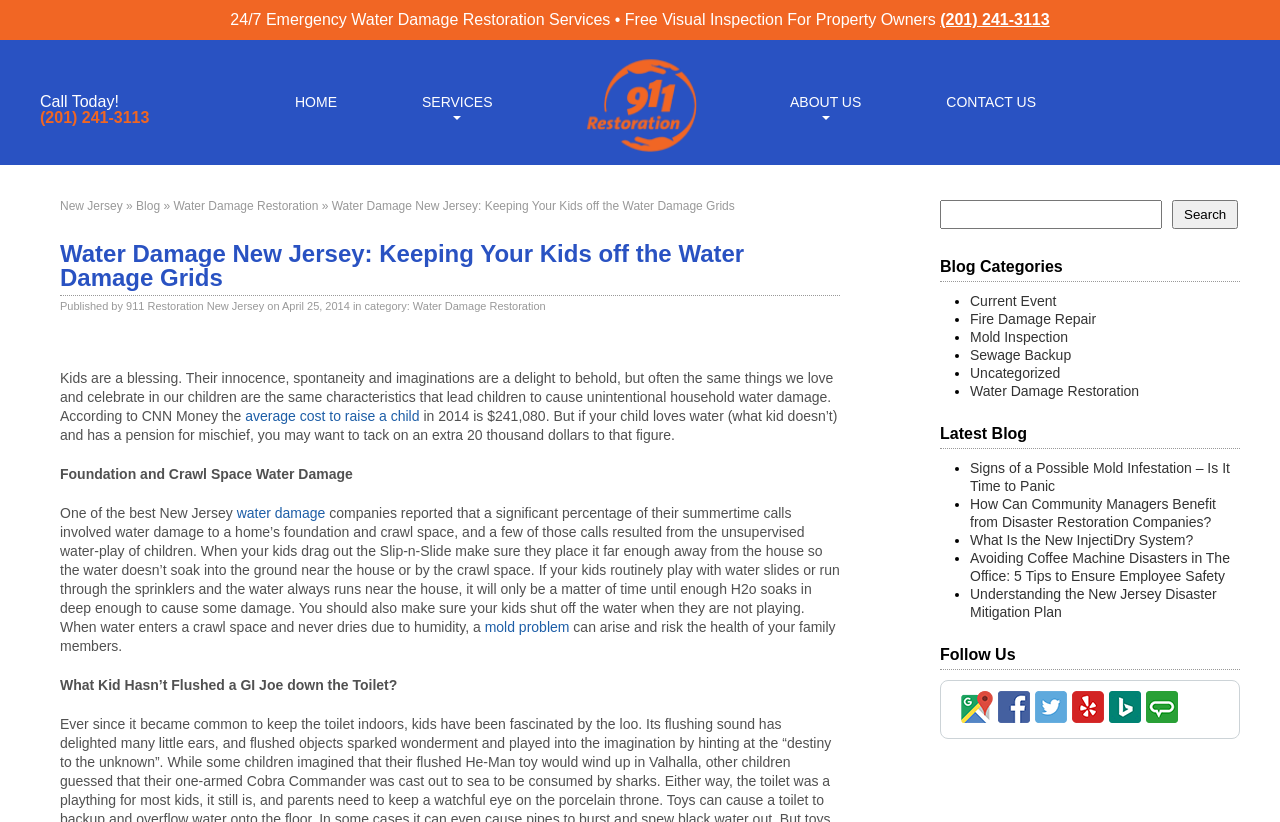Please find the bounding box coordinates for the clickable element needed to perform this instruction: "Read the latest blog post about signs of mold infestation".

[0.758, 0.56, 0.961, 0.601]